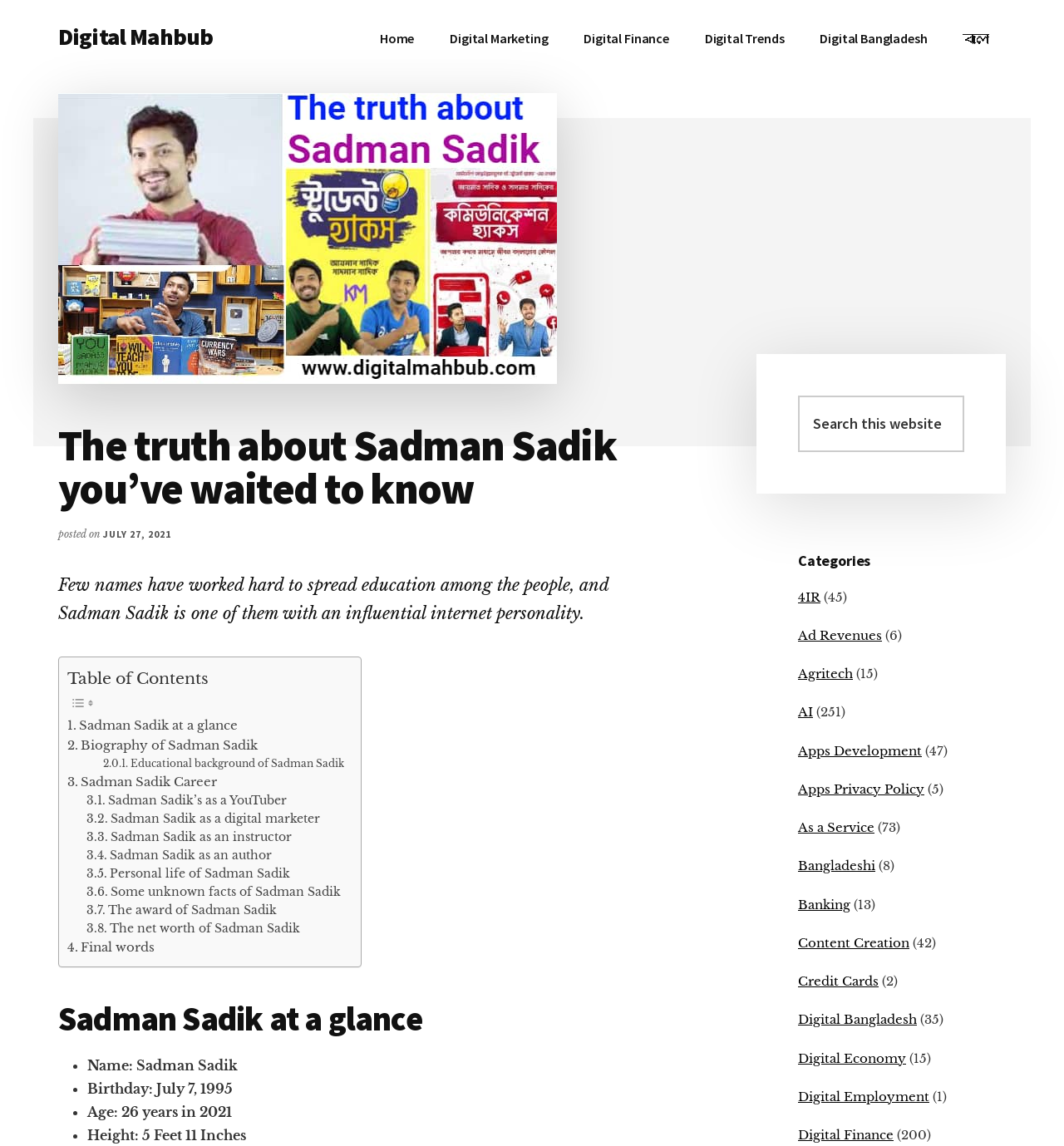Please answer the following query using a single word or phrase: 
What is the name of the person described in this webpage?

Sadman Sadik